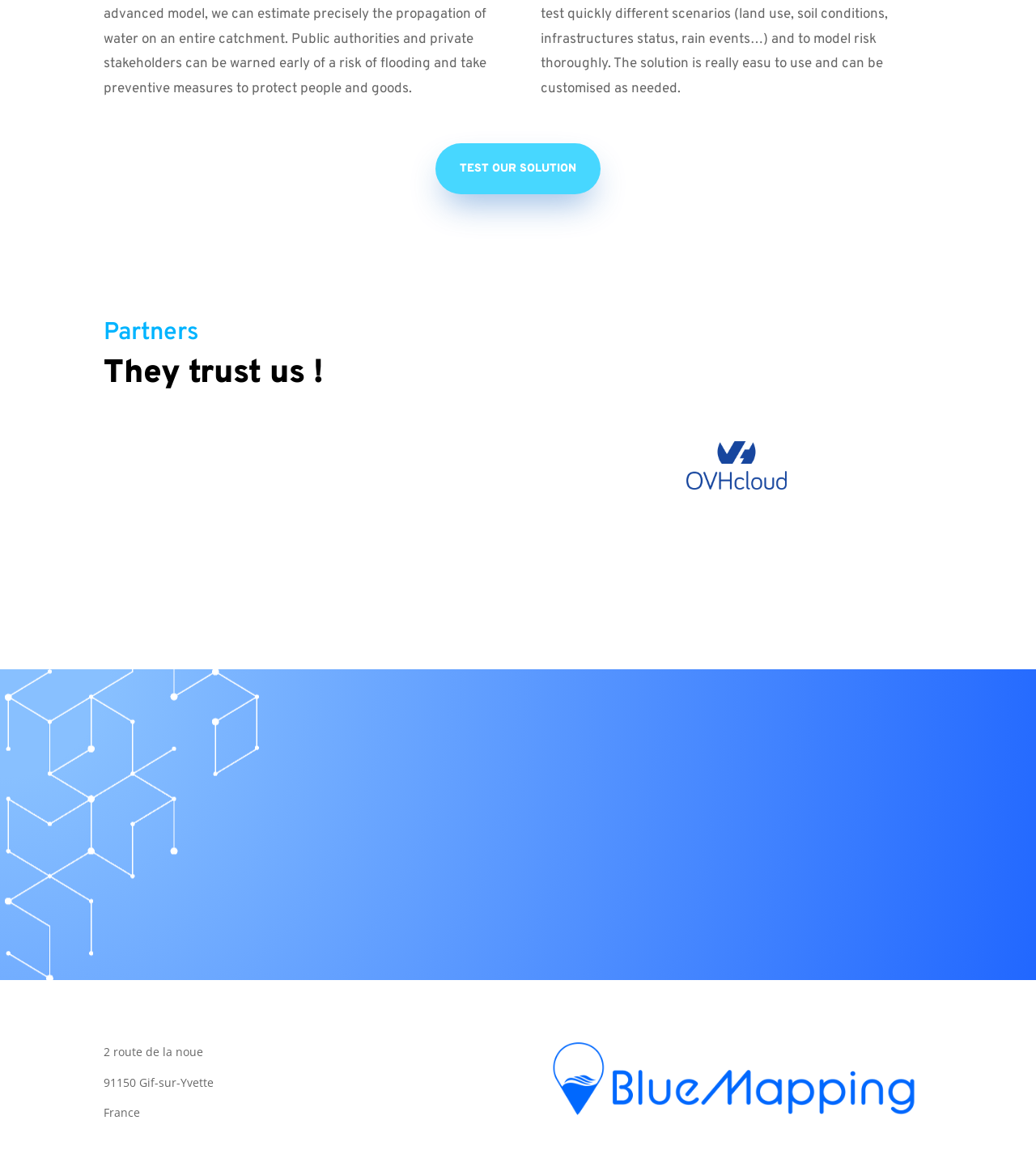For the element described, predict the bounding box coordinates as (top-left x, top-left y, bottom-right x, bottom-right y). All values should be between 0 and 1. Element description: GET A QUOTE

[0.598, 0.624, 0.716, 0.669]